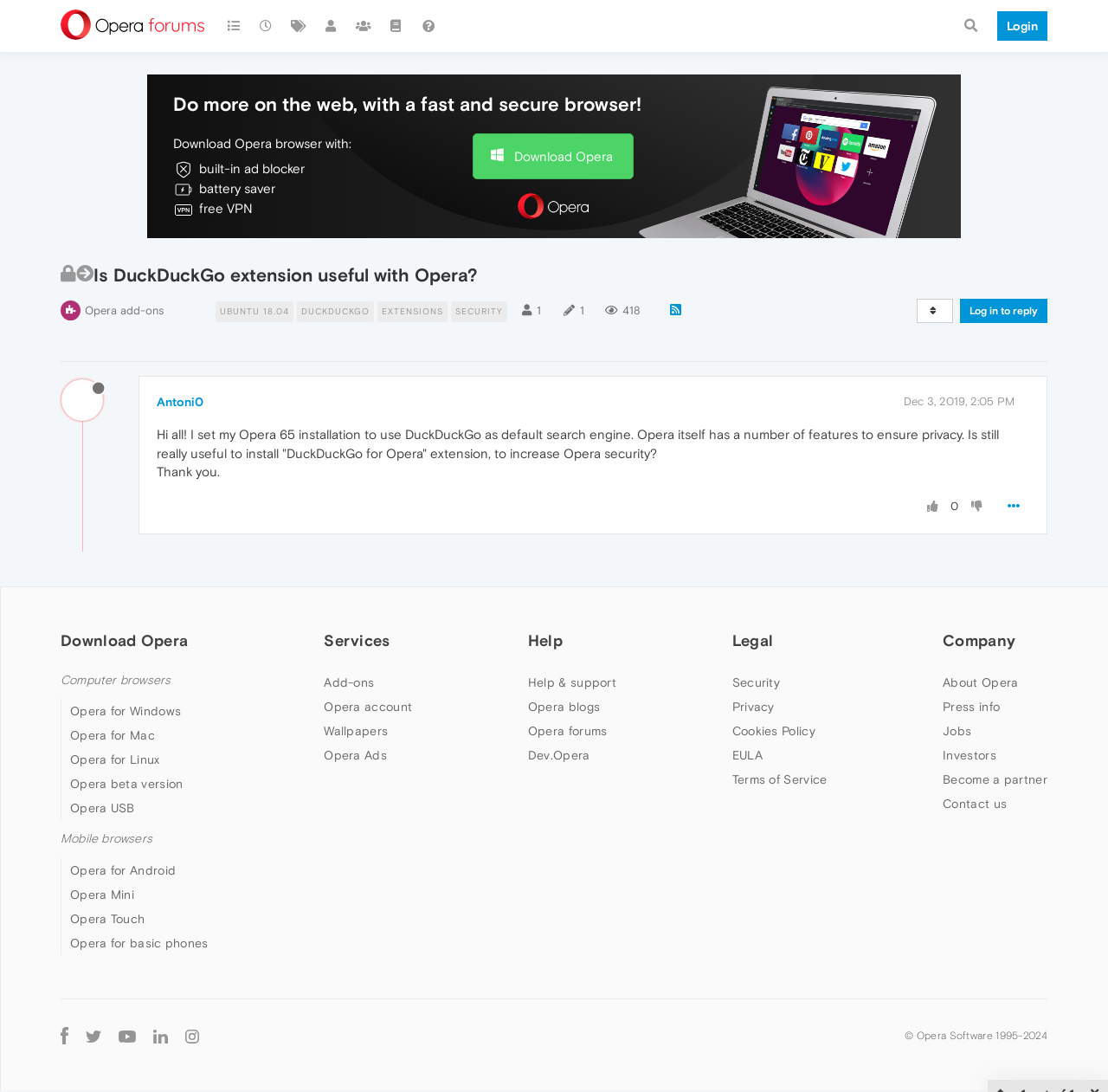Locate and extract the text of the main heading on the webpage.

Is DuckDuckGo extension useful with Opera?